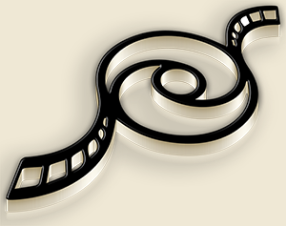What kind of narratives do the celebrated films highlight?
Using the information from the image, provide a comprehensive answer to the question.

According to the caption, the festival celebrates films that highlight nonviolent narratives and inspire action towards positive change.